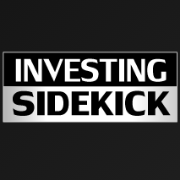Please provide a detailed answer to the question below based on the screenshot: 
What is the purpose of the logo?

The logo serves as a visual representation of the platform's focus on assisting individuals in their investment journeys, emphasizing its aim to guide and support investors in making informed decisions.